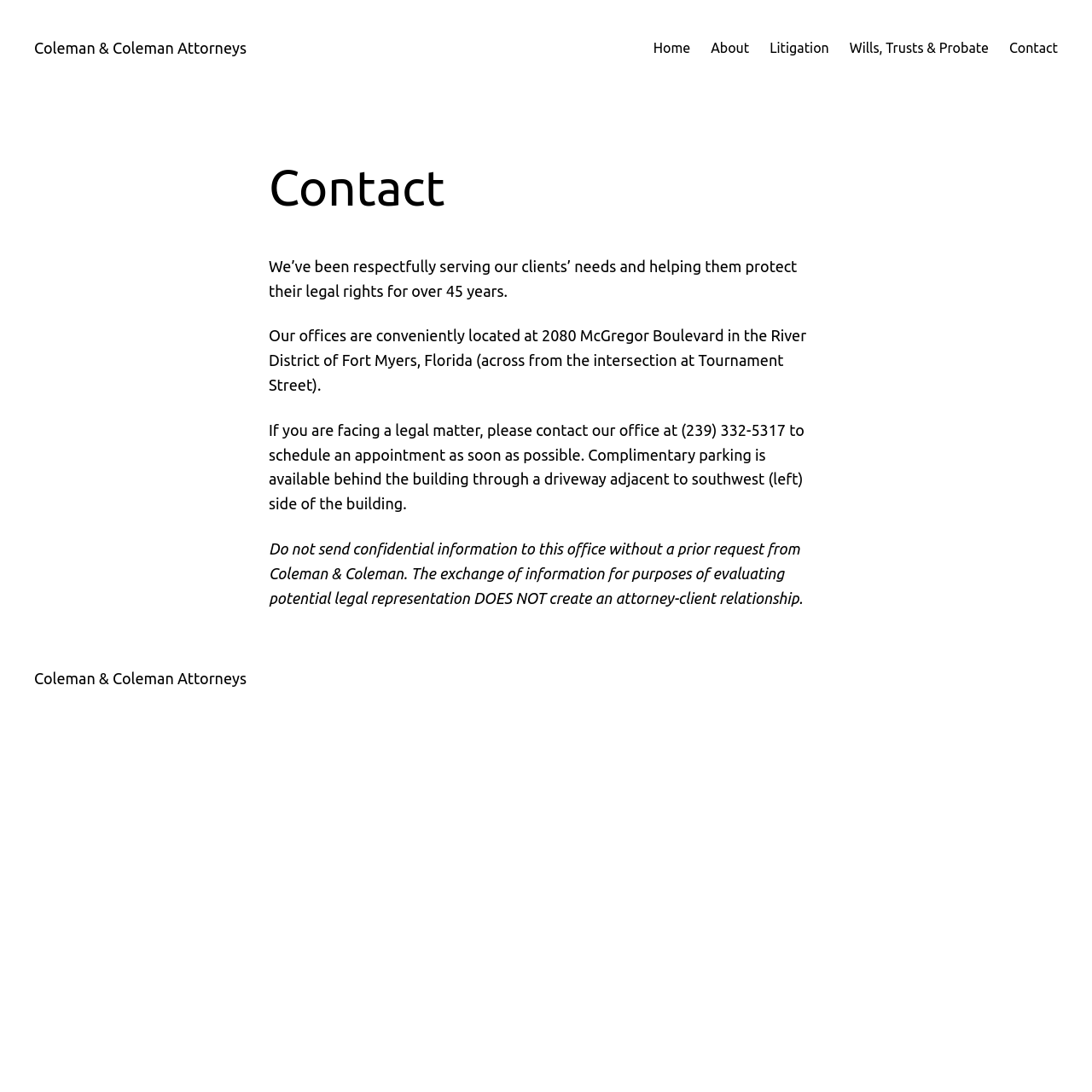How many years has Coleman & Coleman been serving clients?
Please give a detailed and thorough answer to the question, covering all relevant points.

The webpage mentions that Coleman & Coleman has been respectfully serving clients' needs for over 45 years, as stated in the first paragraph of the main content.